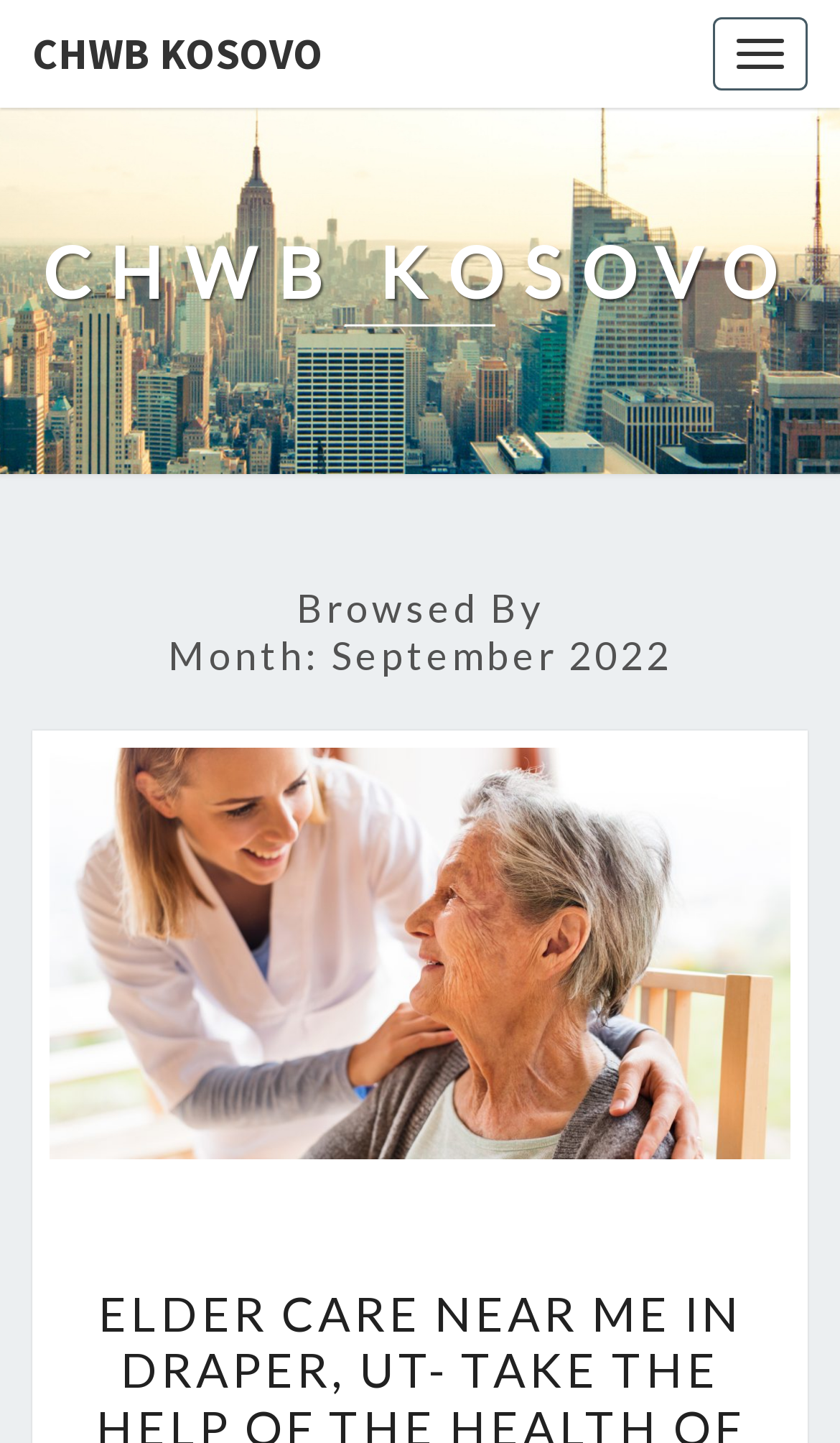What is the current month being browsed?
Could you give a comprehensive explanation in response to this question?

I determined the answer by looking at the heading 'Browsed By Month: September 2022' which indicates the current month being browsed.